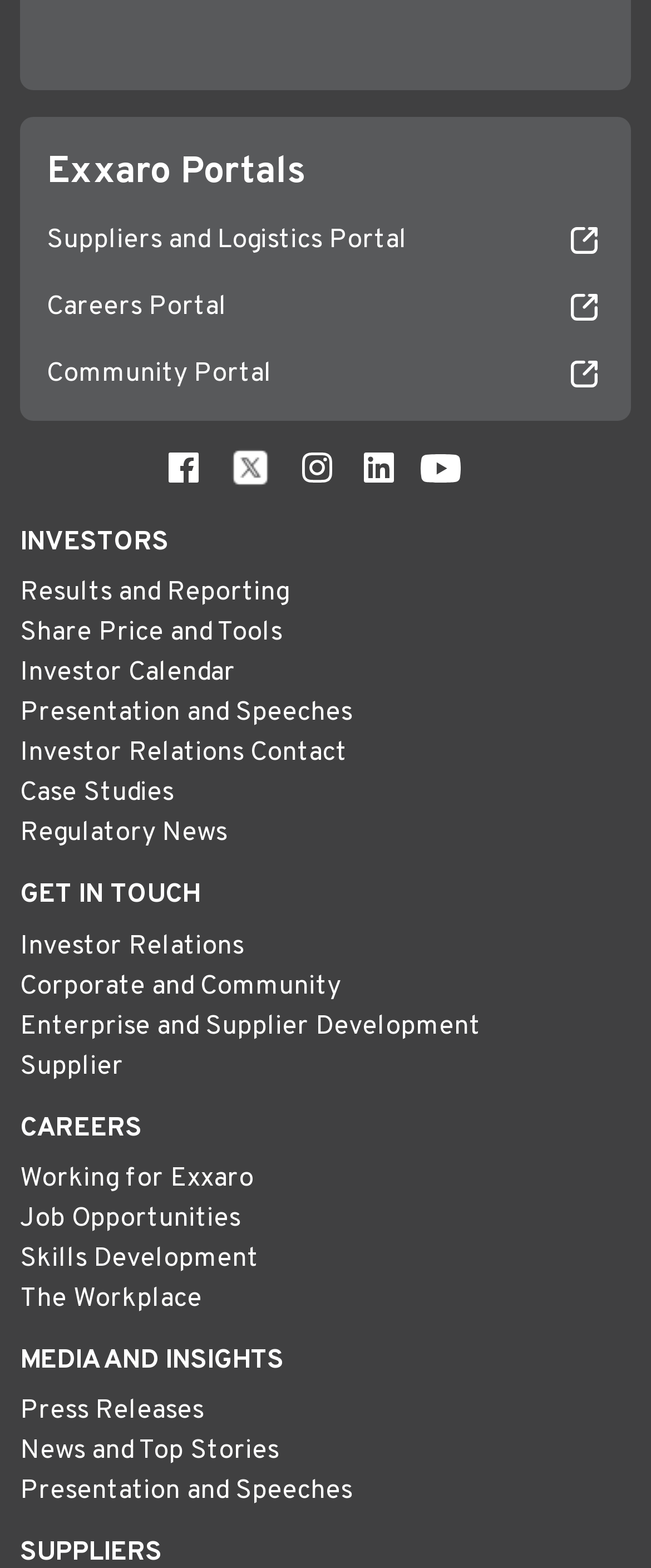How many social media links are available?
Using the image as a reference, answer with just one word or a short phrase.

5